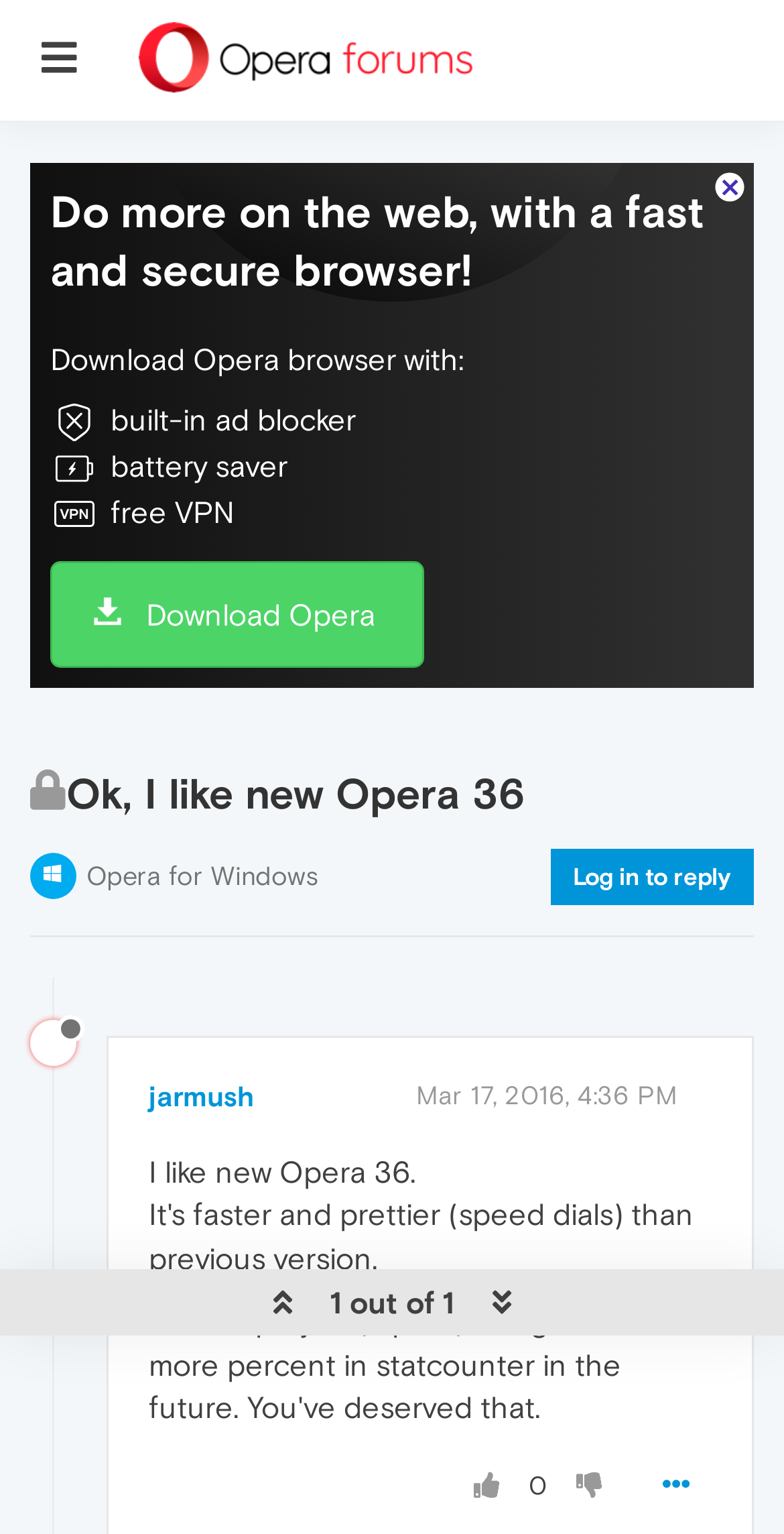Please specify the bounding box coordinates of the region to click in order to perform the following instruction: "Click the download button".

[0.064, 0.365, 0.54, 0.435]